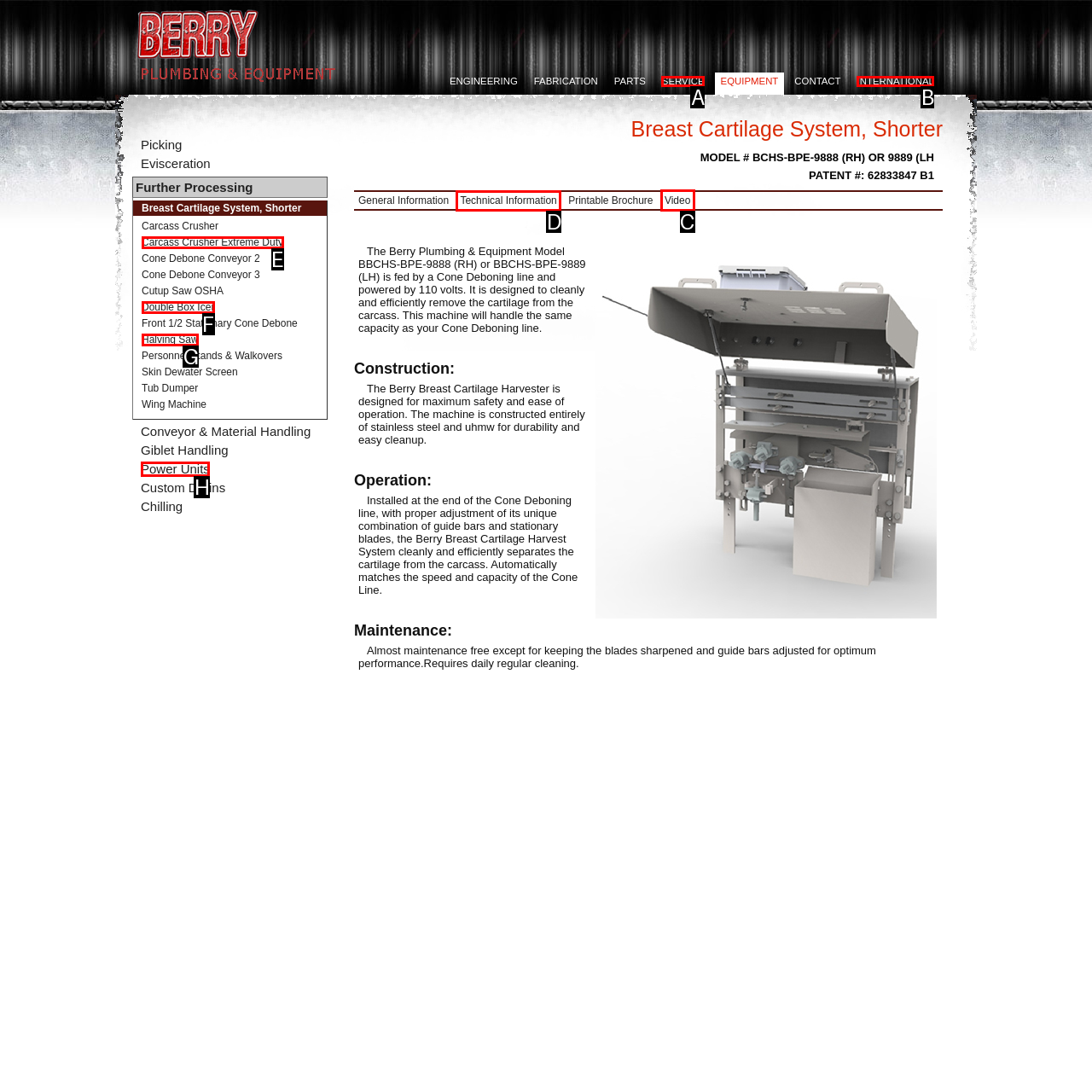Select the correct UI element to click for this task: Watch the video of Berry Breast Cartilage Harvester.
Answer using the letter from the provided options.

C